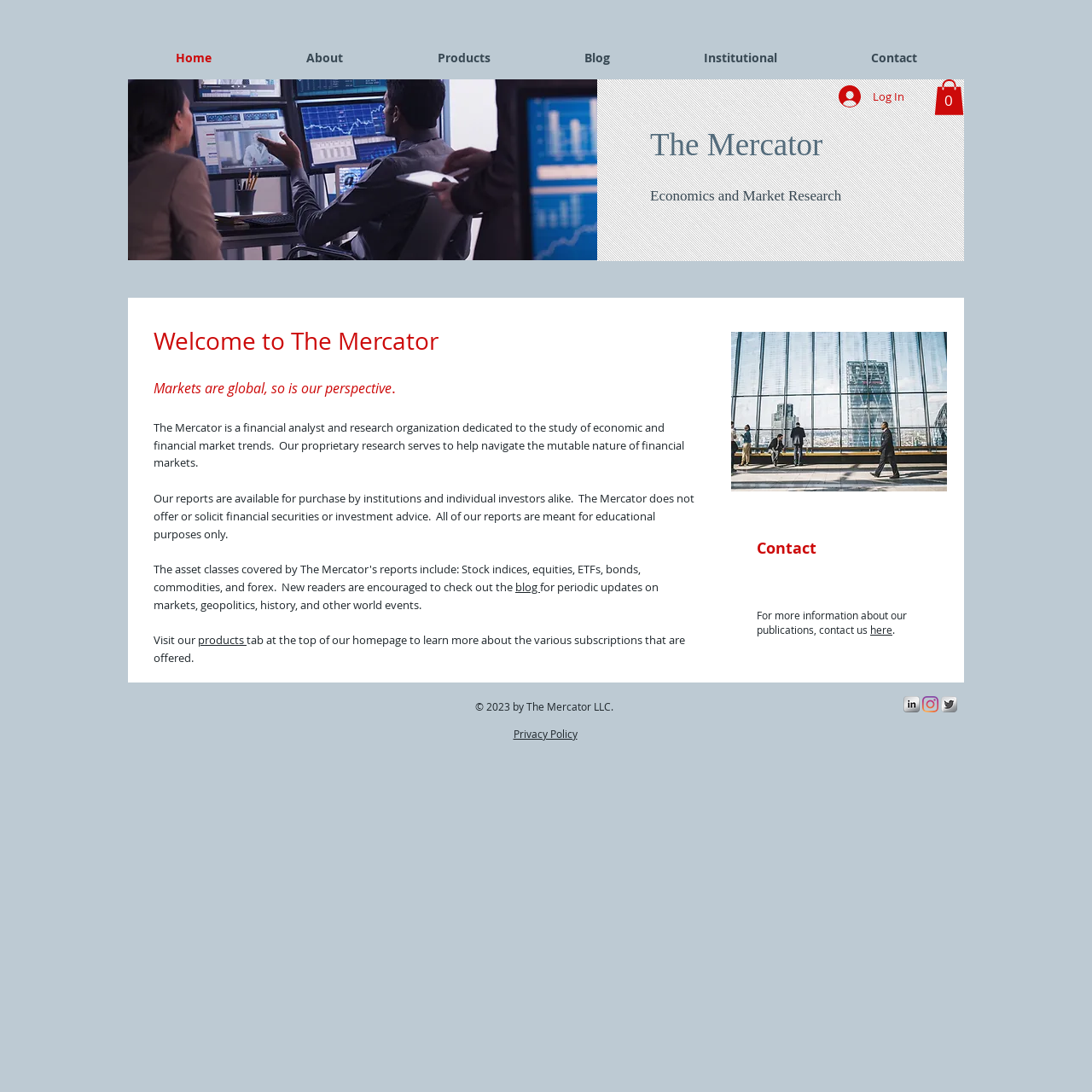Please find the main title text of this webpage.

The Mercator 
Economics and Market Research